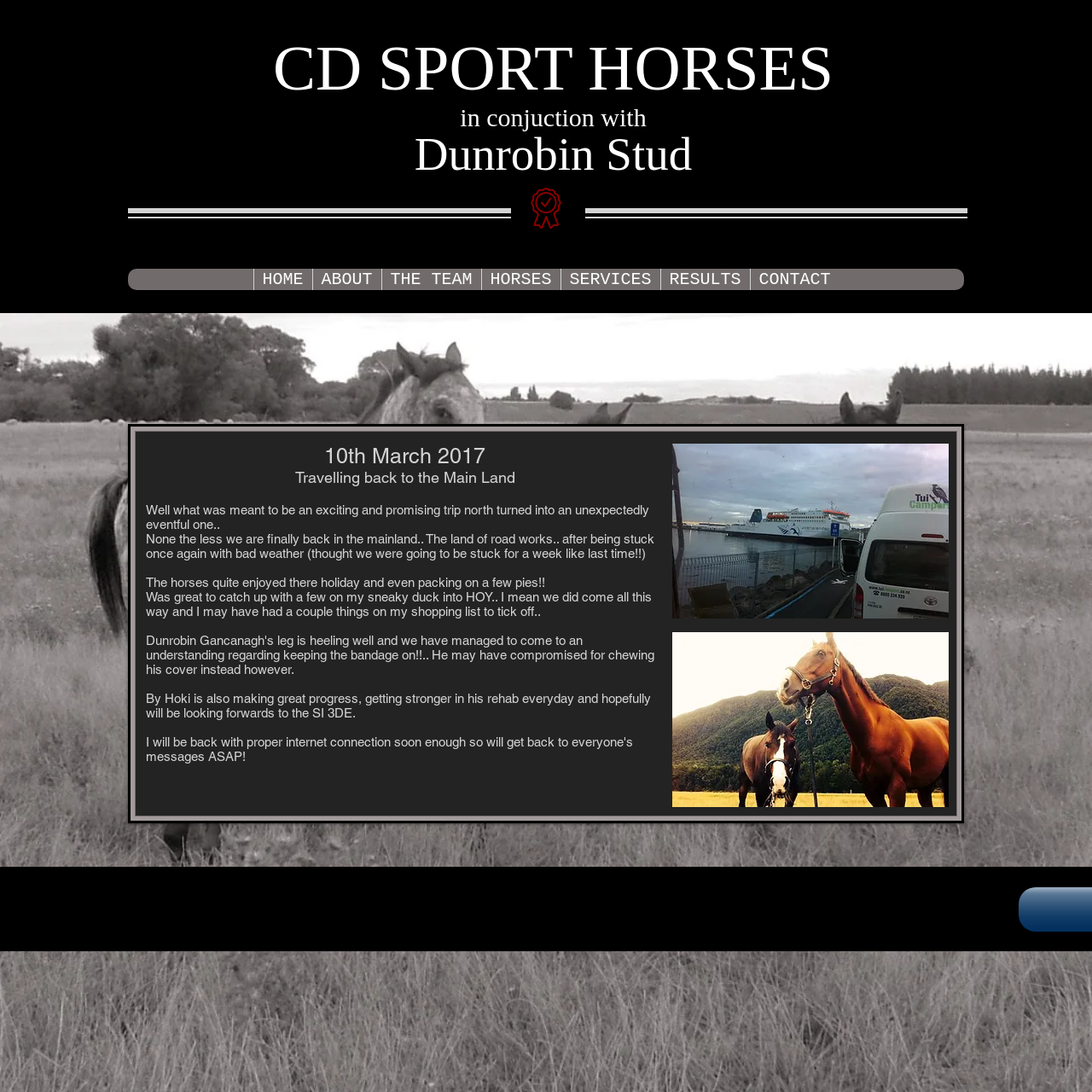Determine the bounding box coordinates of the region to click in order to accomplish the following instruction: "Click the HOME link". Provide the coordinates as four float numbers between 0 and 1, specifically [left, top, right, bottom].

[0.232, 0.246, 0.286, 0.266]